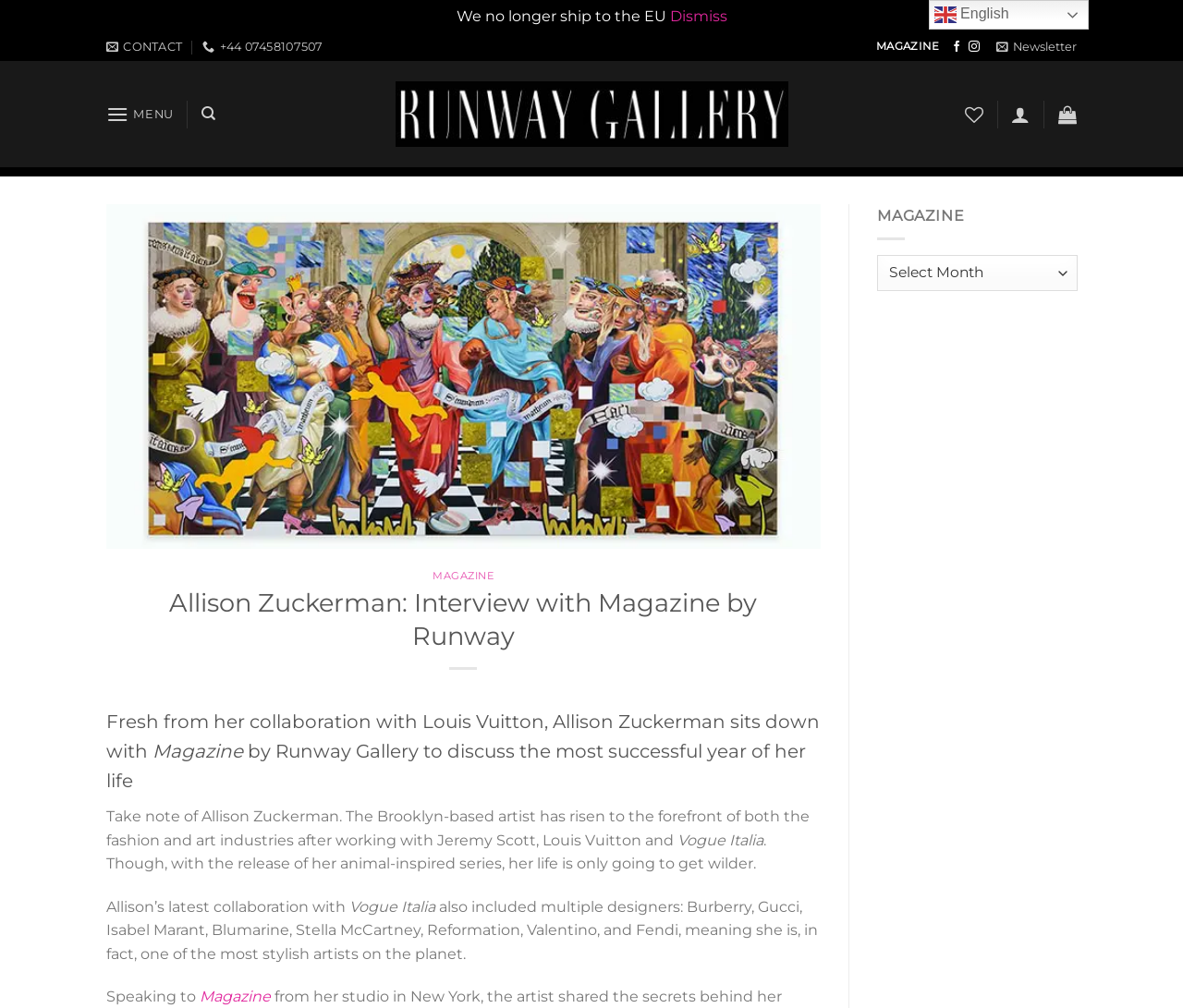Please identify the bounding box coordinates of where to click in order to follow the instruction: "Change language to English".

[0.785, 0.0, 0.92, 0.029]